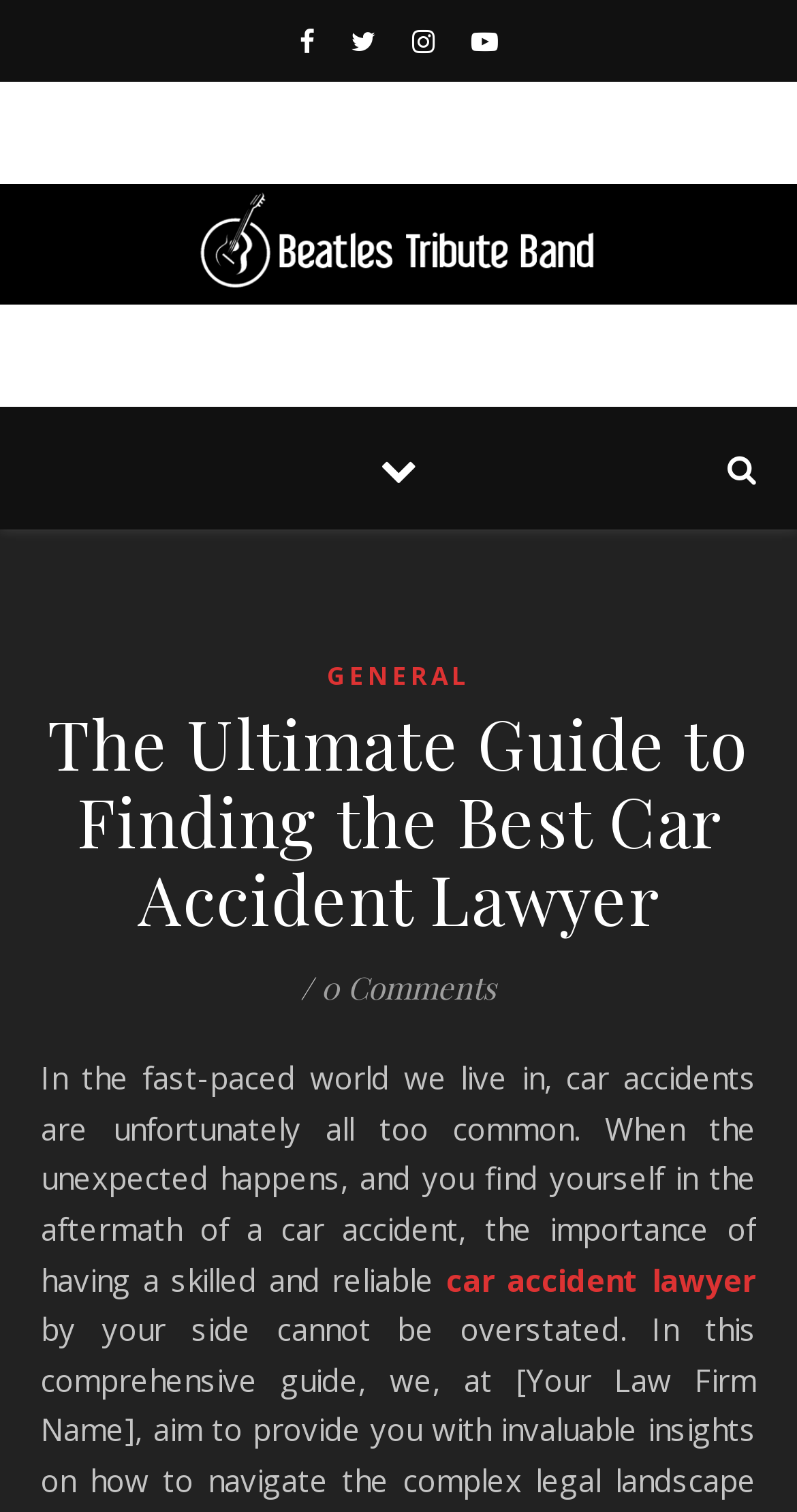Illustrate the webpage's structure and main components comprehensively.

The webpage appears to be an article or guide about finding the best car accident lawyer. At the top, there are four social media links, represented by icons, aligned horizontally and centered. Below these icons, there is a table with a logo image of "Beatles Tribute Band" on the left and a link with the same text on the right.

The main content of the webpage is divided into sections. The first section has a heading that reads "The Ultimate Guide to Finding the Best Car Accident Lawyer" in a large font. Below the heading, there is a link to a category labeled "GENERAL". A forward slash symbol is placed to the right of the link. On the same line, there is a link that indicates "0 Comments".

The main article begins below this section, with a paragraph of text that discusses the importance of having a skilled and reliable car accident lawyer in the event of an accident. The text is followed by a link to "car accident lawyer" at the bottom of the page.